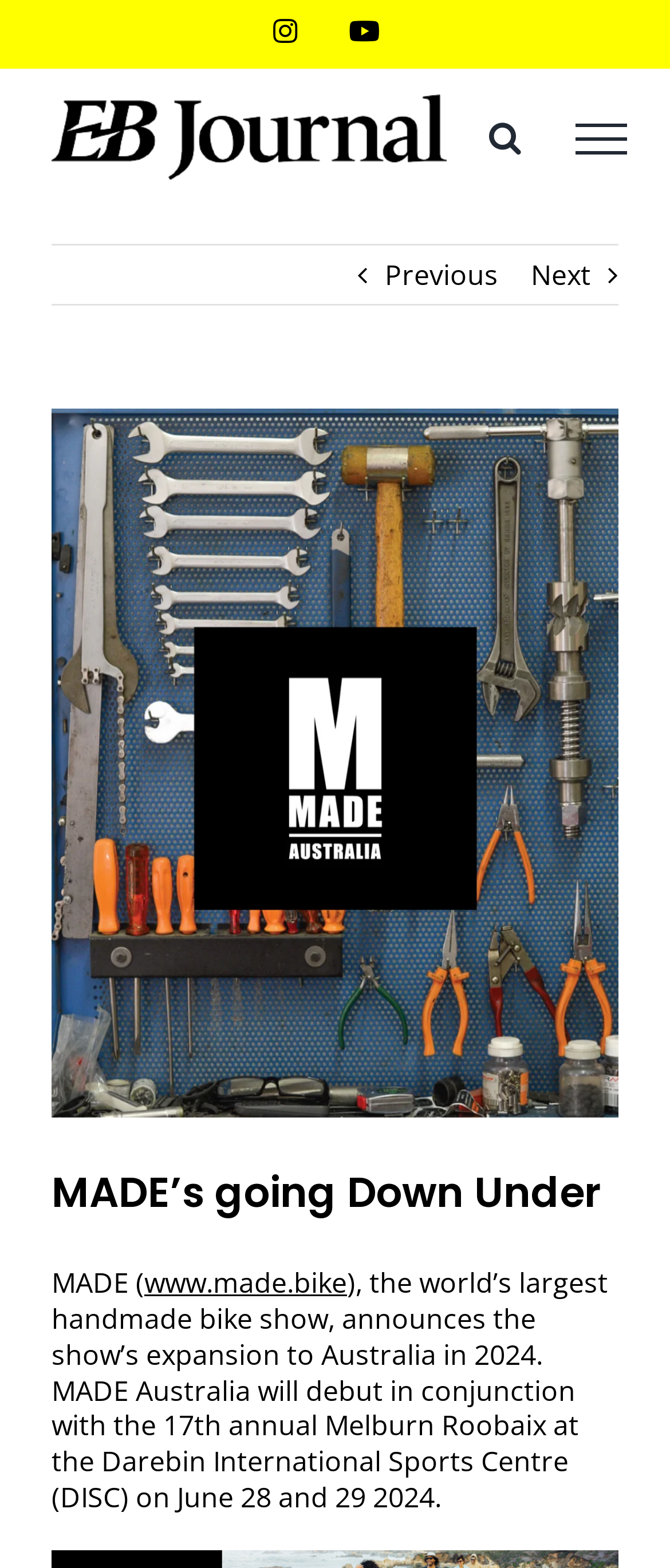Where will MADE Australia debut?
Please use the image to provide an in-depth answer to the question.

The location of MADE Australia's debut can be found in the text '...at the Darebin International Sports Centre (DISC) on June 28 and 29 2024.'.